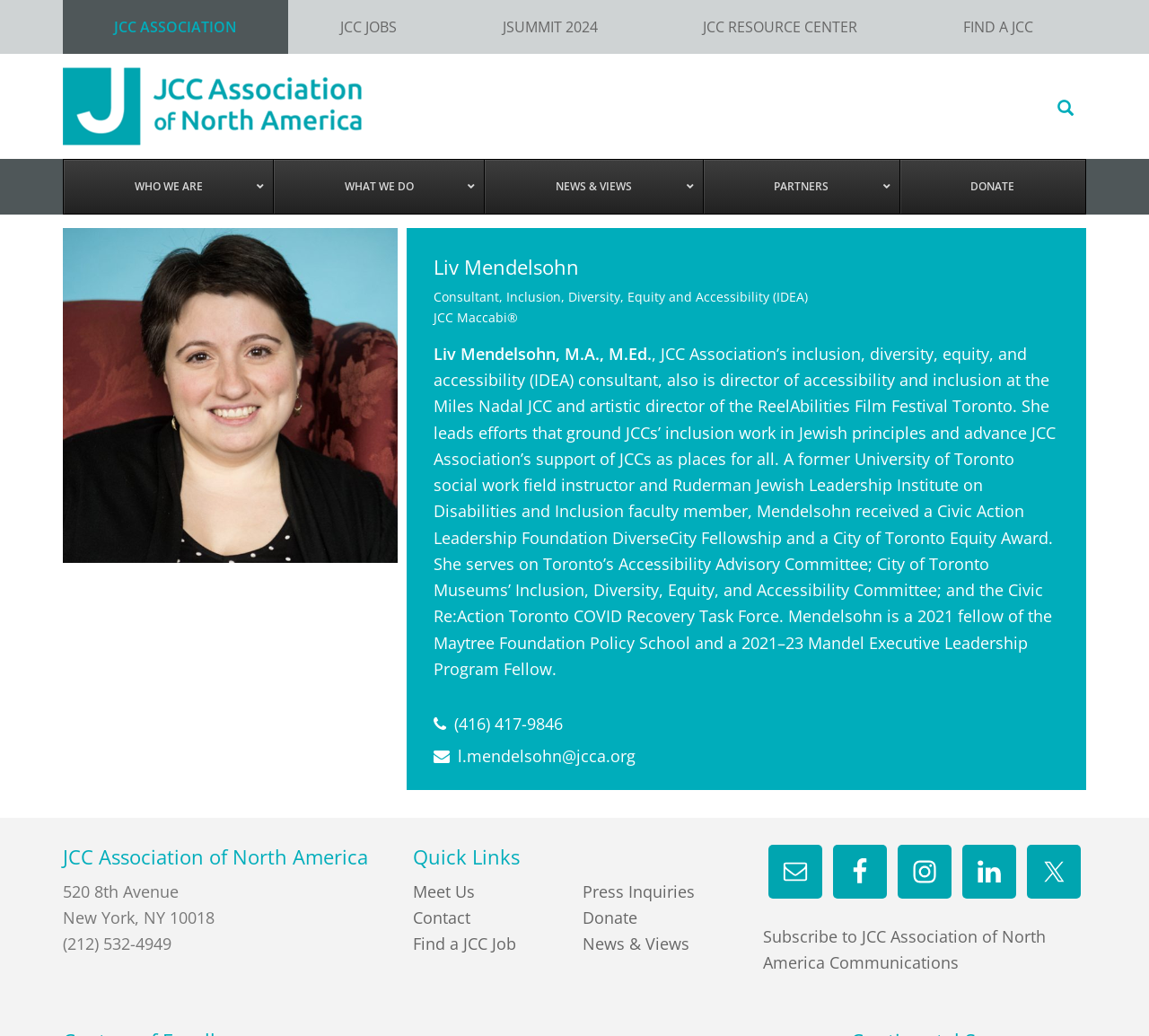What social media platforms does JCC Association of North America have?
Answer the question with as much detail as you can, using the image as a reference.

Based on the webpage, JCC Association of North America has social media presence on Facebook, Instagram, LinkedIn, and Twitter, as indicated by the icons and links at the bottom of the webpage.